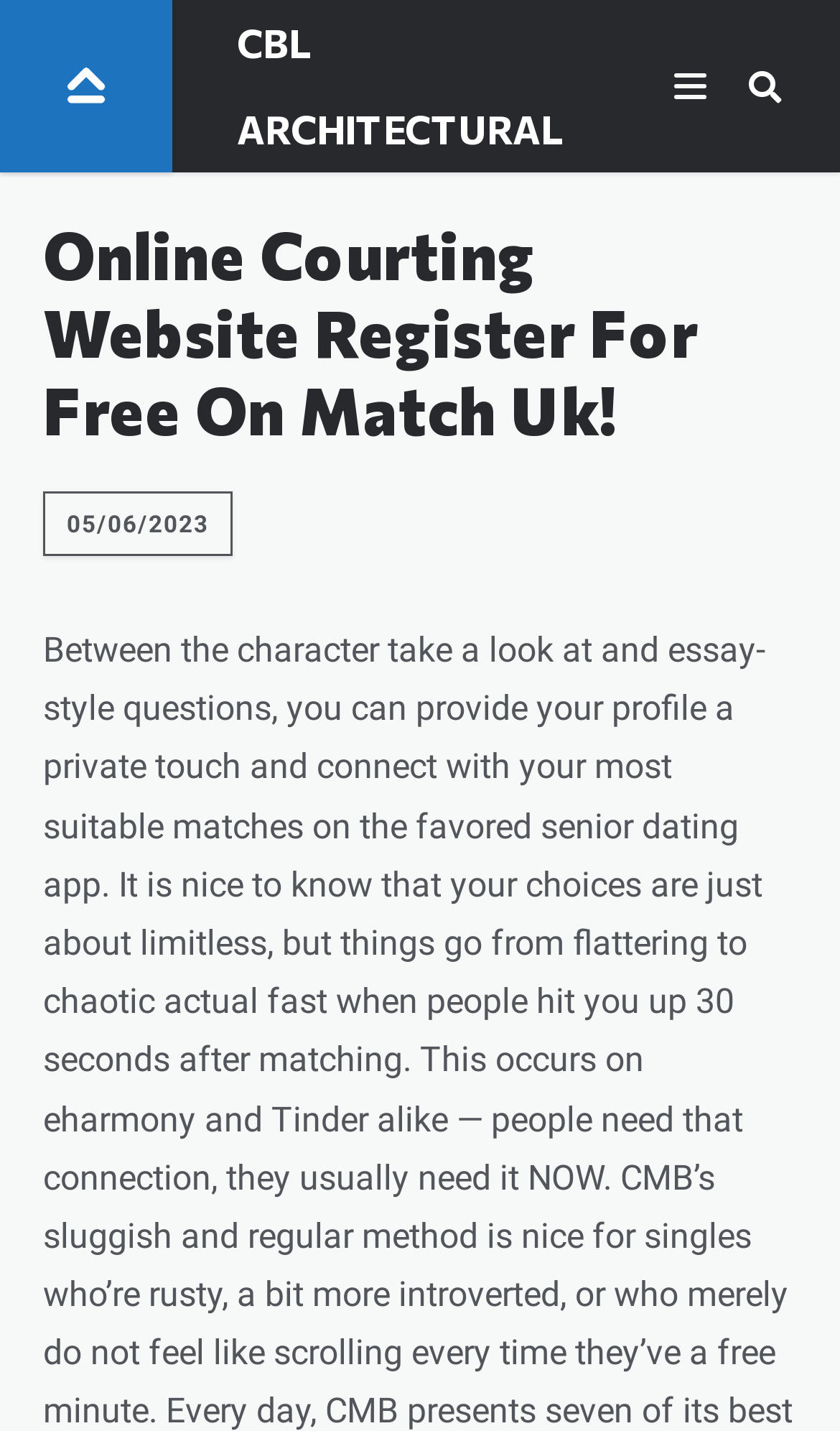Predict the bounding box of the UI element based on the description: "SOQI Machines". The coordinates should be four float numbers between 0 and 1, formatted as [left, top, right, bottom].

None